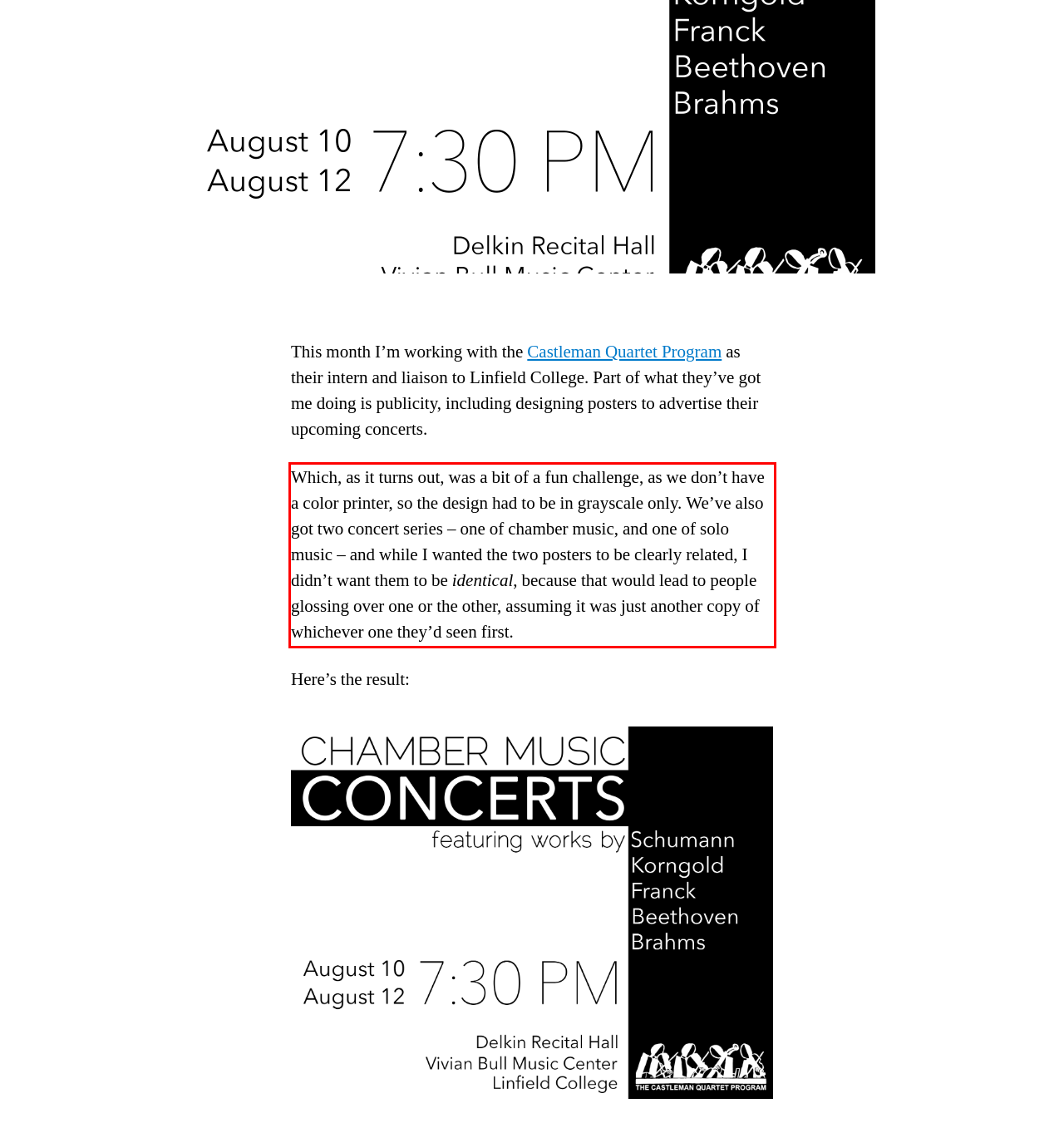Analyze the screenshot of a webpage where a red rectangle is bounding a UI element. Extract and generate the text content within this red bounding box.

Which, as it turns out, was a bit of a fun challenge, as we don’t have a color printer, so the design had to be in grayscale only. We’ve also got two concert series – one of chamber music, and one of solo music – and while I wanted the two posters to be clearly related, I didn’t want them to be identical, because that would lead to people glossing over one or the other, assuming it was just another copy of whichever one they’d seen first.